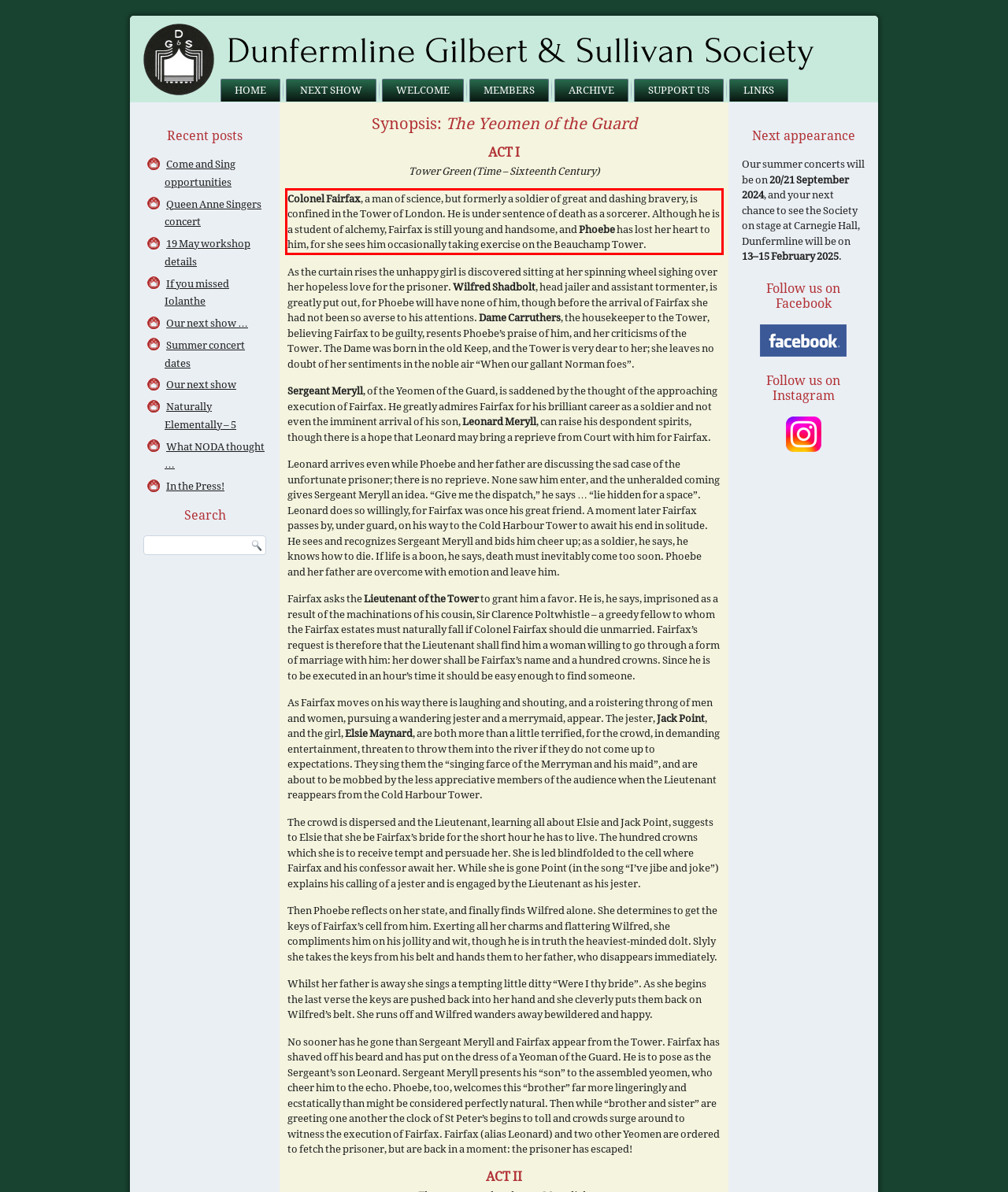The screenshot you have been given contains a UI element surrounded by a red rectangle. Use OCR to read and extract the text inside this red rectangle.

Colonel Fairfax, a man of science, but formerly a soldier of great and dashing bravery, is confined in the Tower of London. He is under sentence of death as a sorcerer. Although he is a student of alchemy, Fairfax is still young and handsome, and Phoebe has lost her heart to him, for she sees him occasionally taking exercise on the Beauchamp Tower.